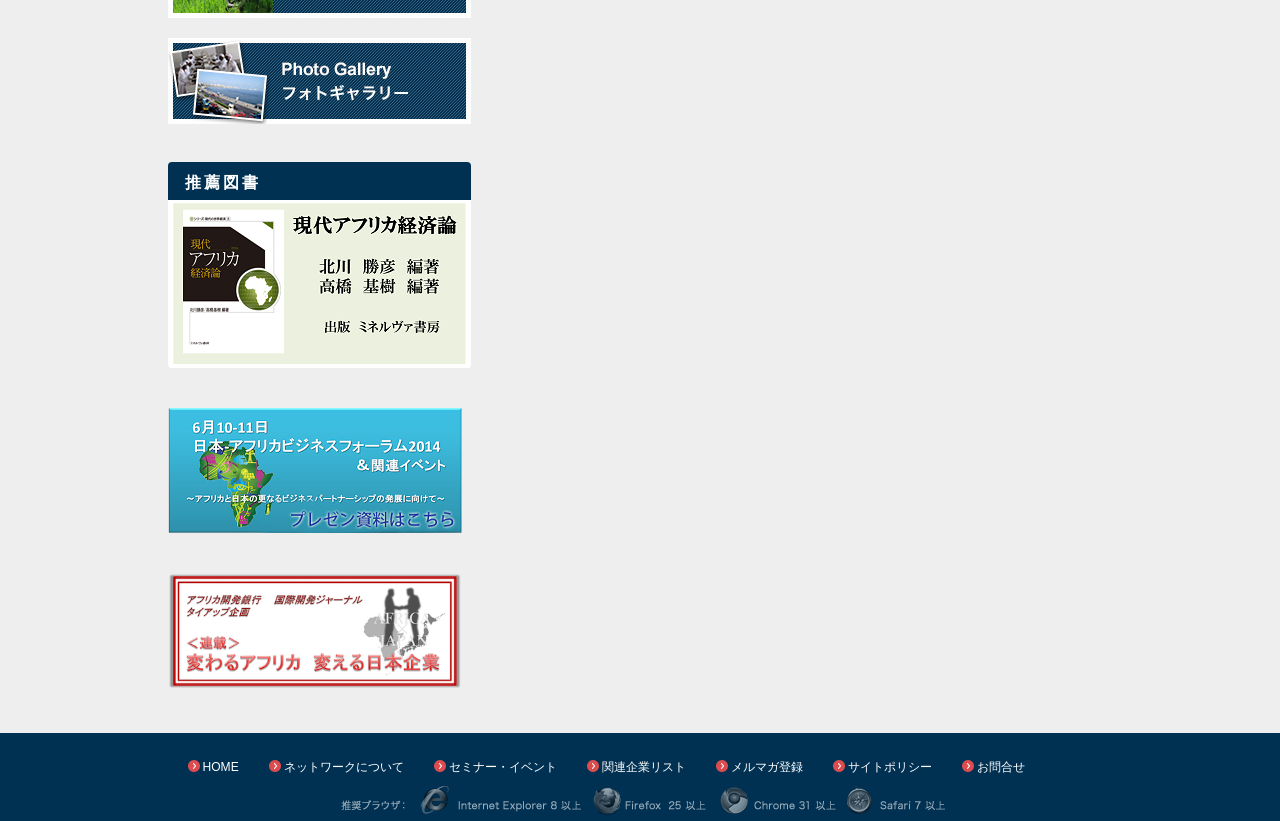Specify the bounding box coordinates of the region I need to click to perform the following instruction: "Go to home page". The coordinates must be four float numbers in the range of 0 to 1, i.e., [left, top, right, bottom].

[0.158, 0.925, 0.187, 0.942]